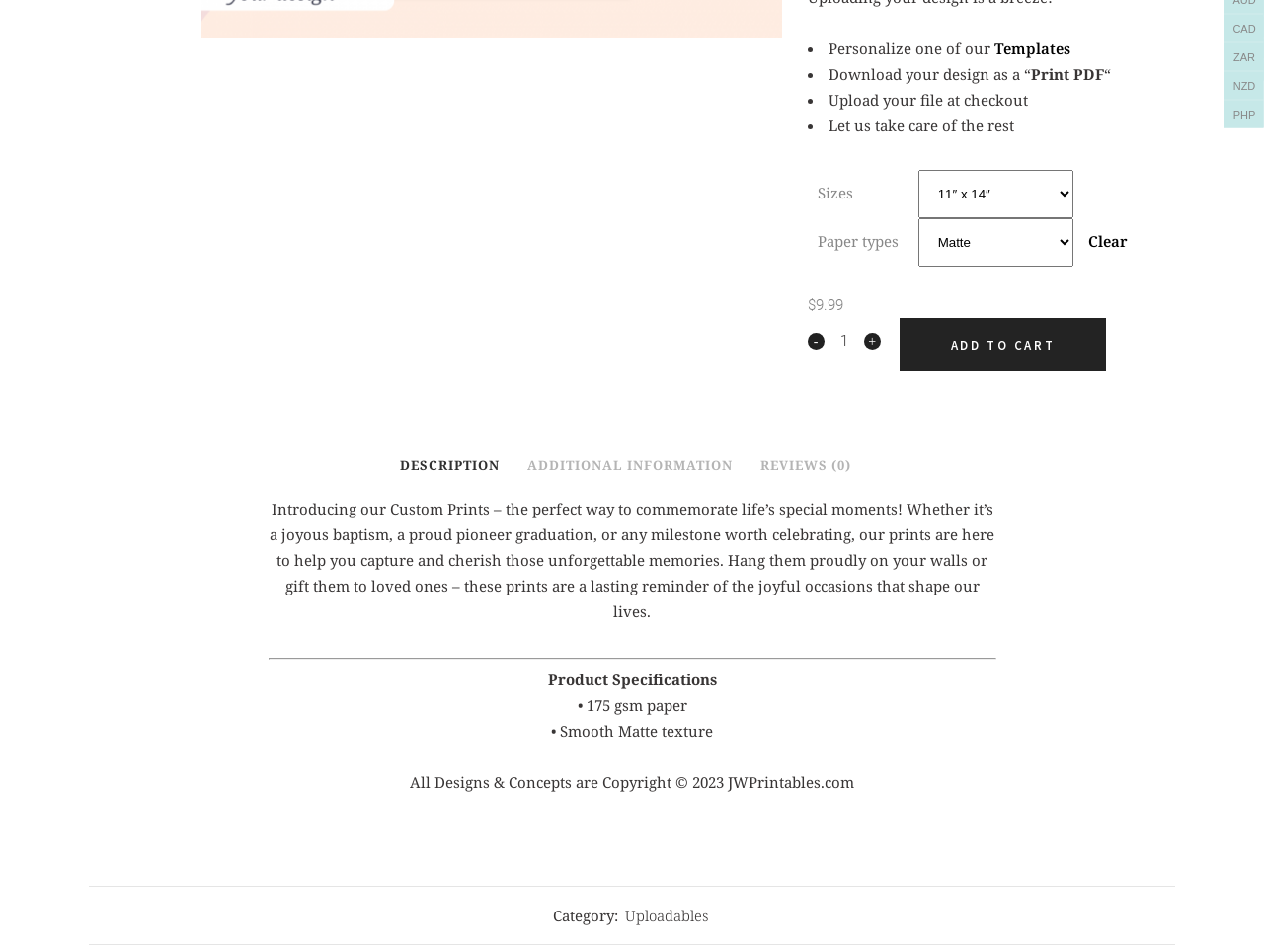Extract the bounding box coordinates for the described element: "Reviews (0)". The coordinates should be represented as four float numbers between 0 and 1: [left, top, right, bottom].

[0.59, 0.468, 0.684, 0.509]